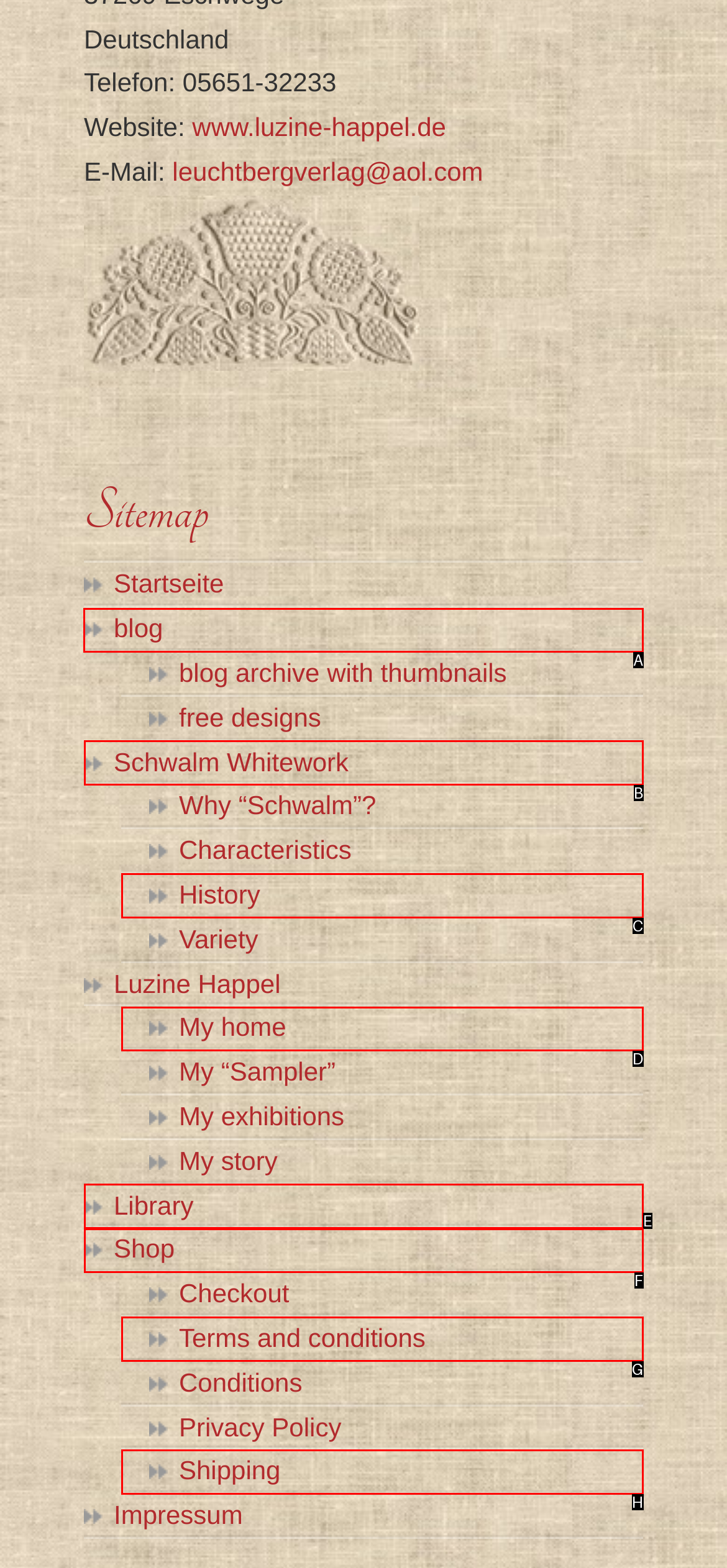Indicate which red-bounded element should be clicked to perform the task: Read the blog Answer with the letter of the correct option.

A